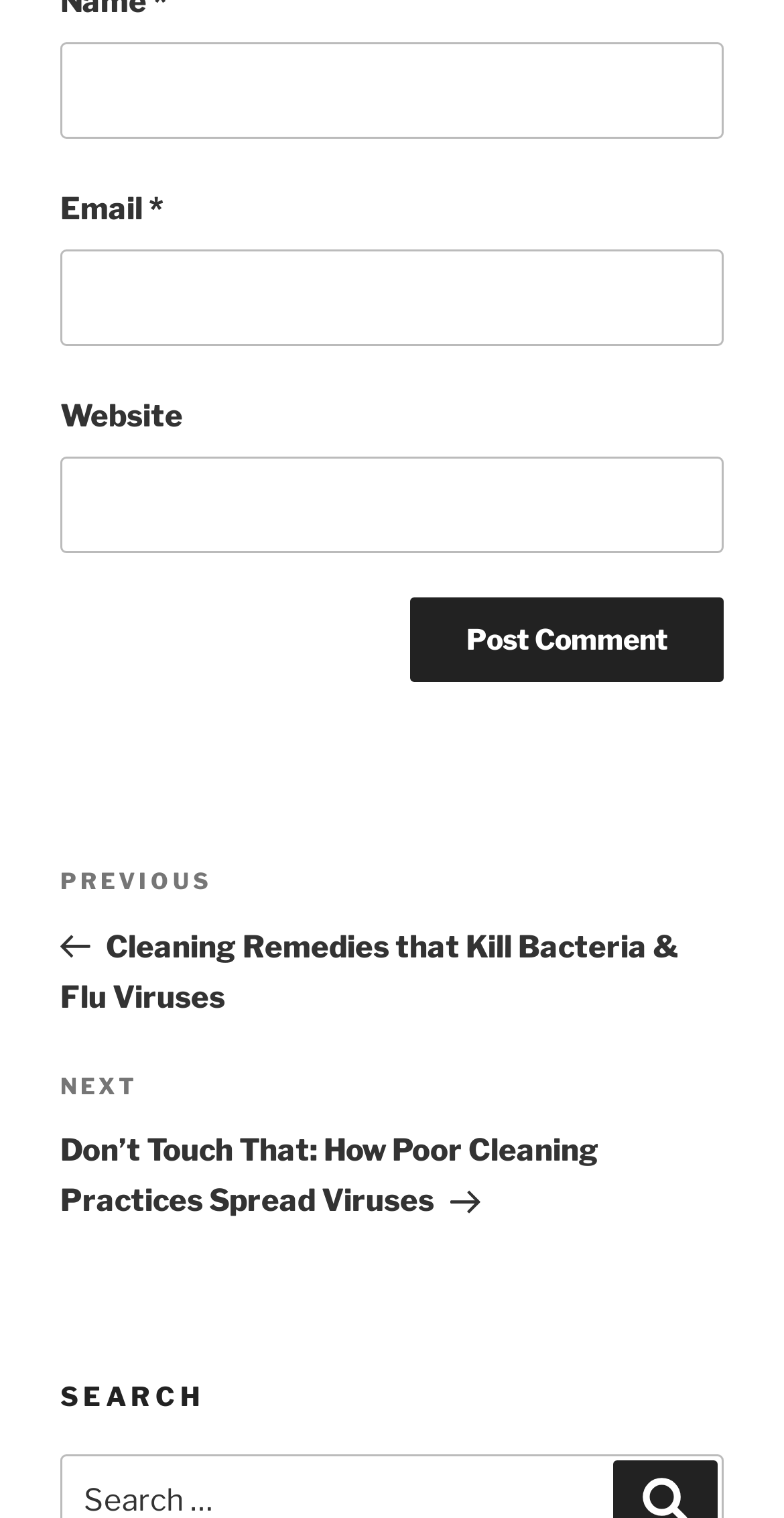Identify the bounding box coordinates of the clickable region to carry out the given instruction: "Enter your name".

[0.077, 0.028, 0.923, 0.092]